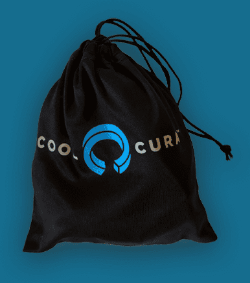Answer in one word or a short phrase: 
What is the purpose of the products held in the bag?

Soothing stress and relieving migraines